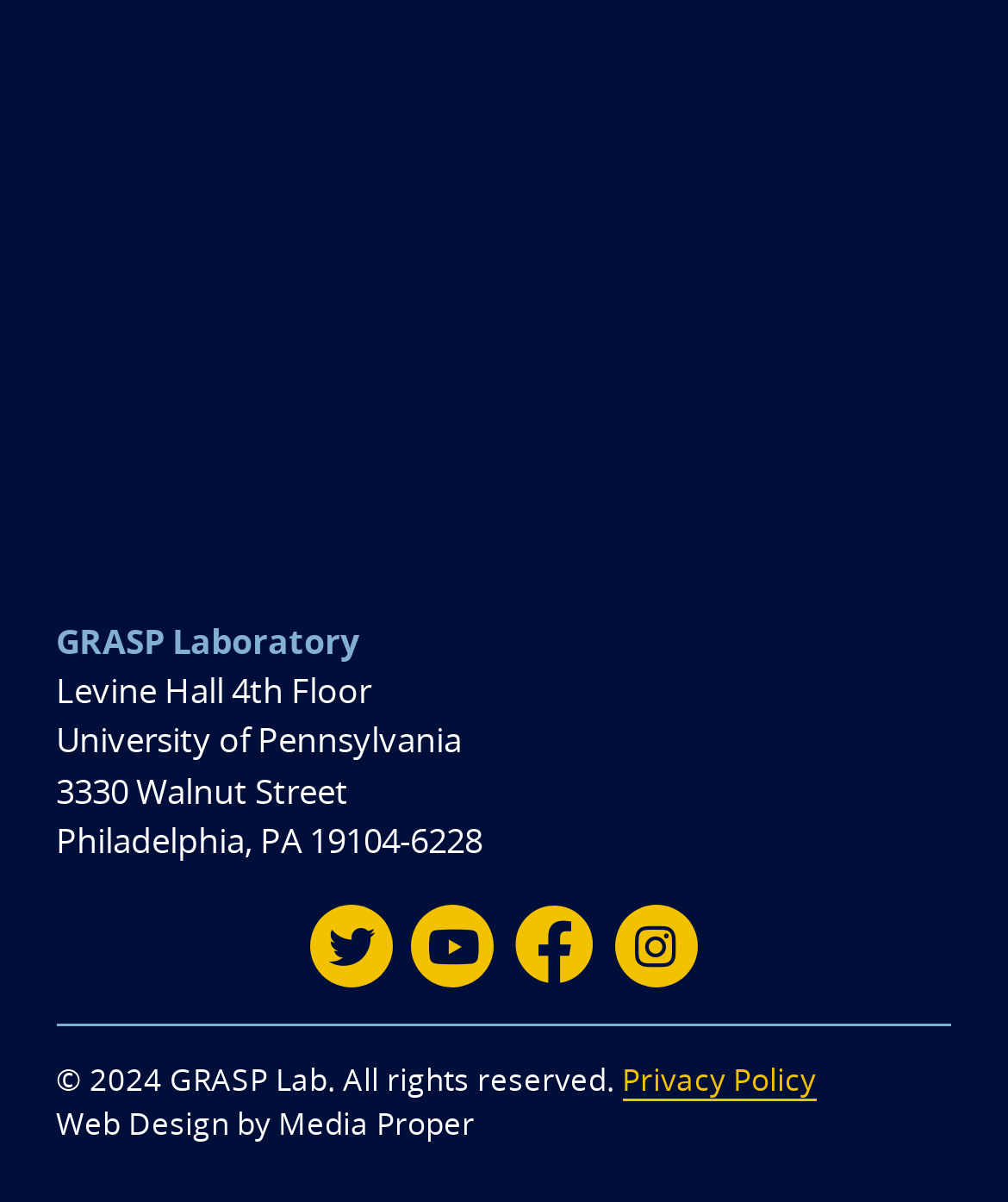What social media platforms are linked on the webpage? Observe the screenshot and provide a one-word or short phrase answer.

Twitter, Youtube, Facebook, Instagram